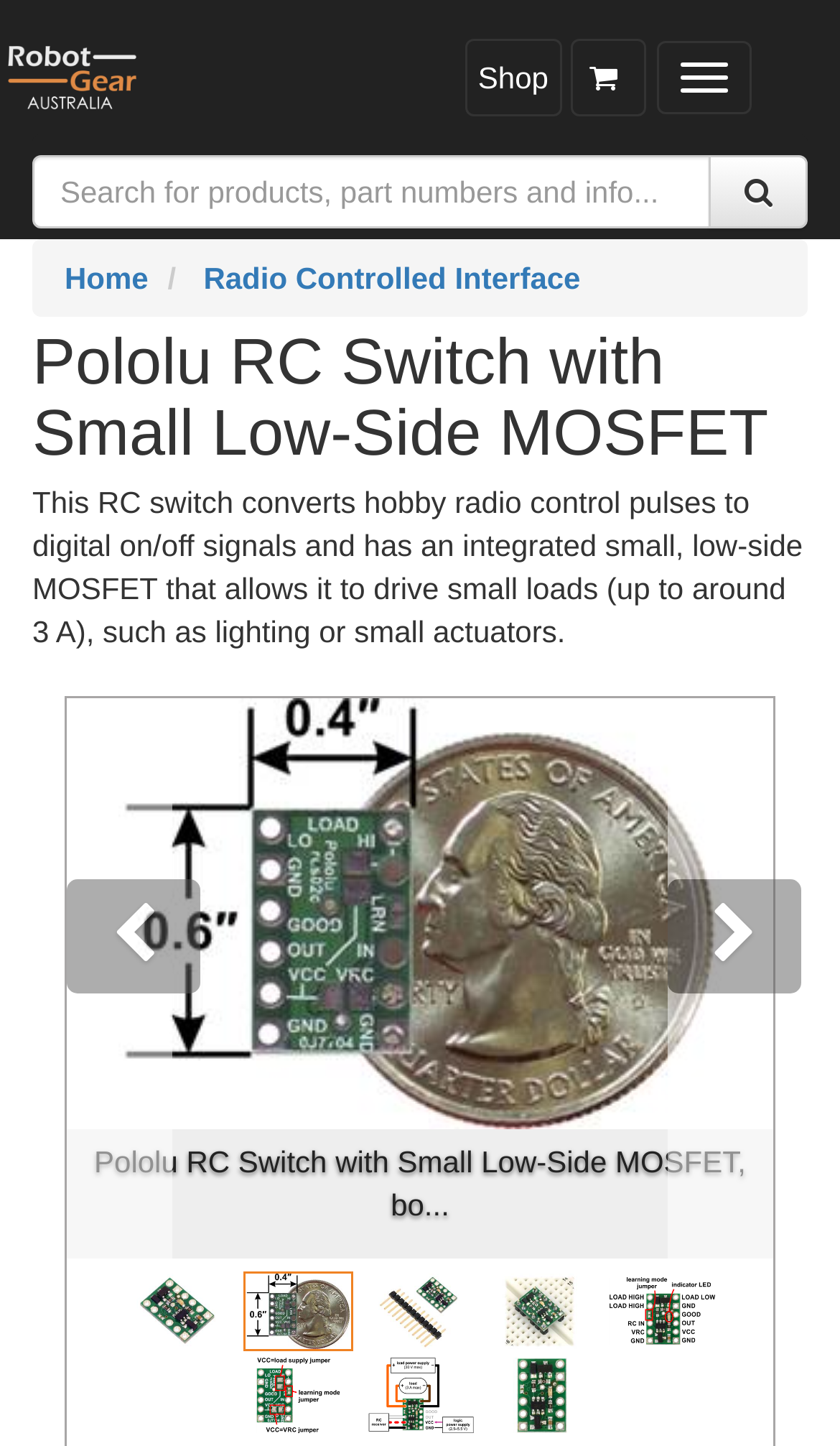Please reply to the following question with a single word or a short phrase:
What is the file name of the image shown below the listbox?

Pololu RC Switch with Small Low-Side MOSFET